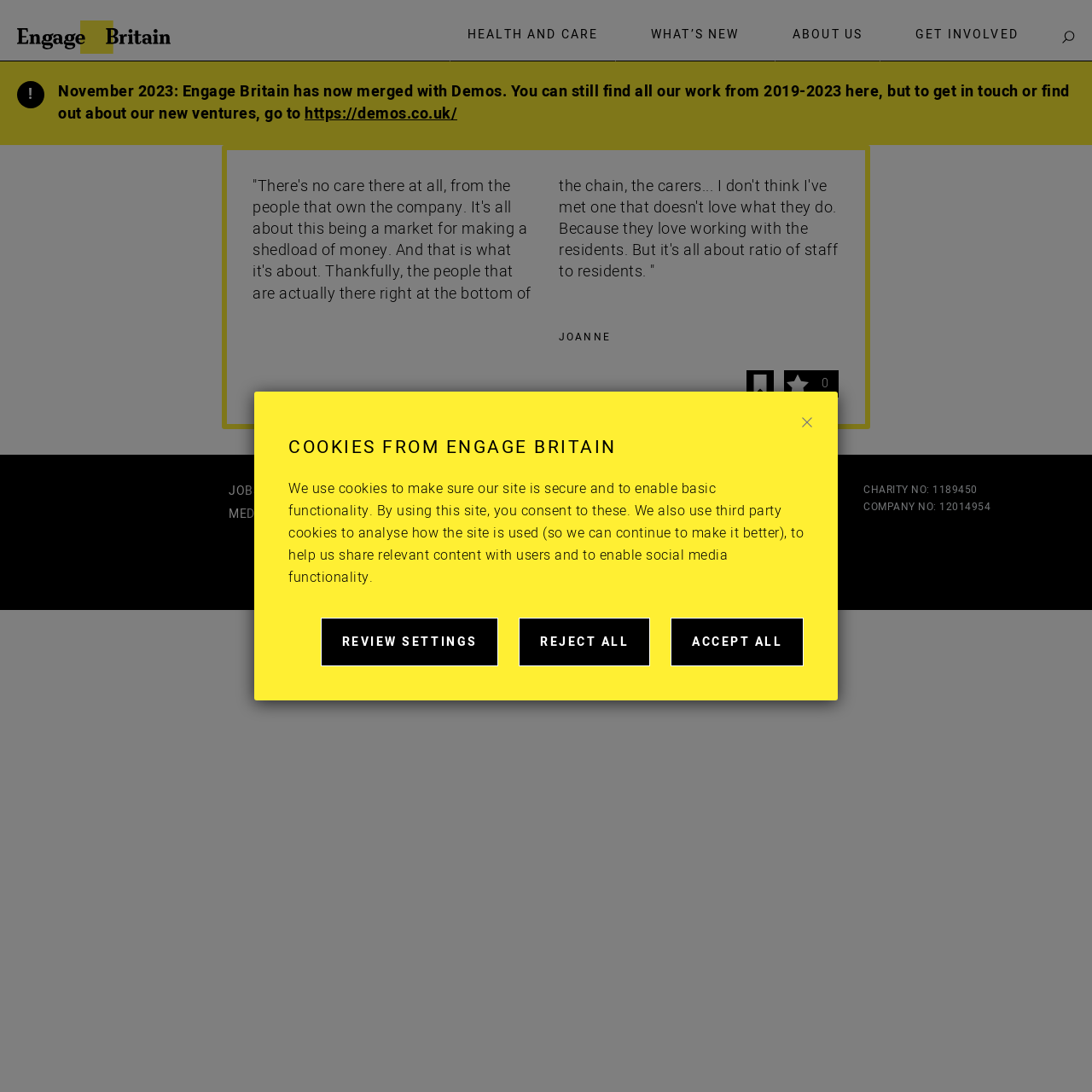What is the charity number of Engage Britain?
Using the details from the image, give an elaborate explanation to answer the question.

The charity number of Engage Britain can be found at the bottom of the webpage, where it is stated as 'CHARITY NO: 1189450'.